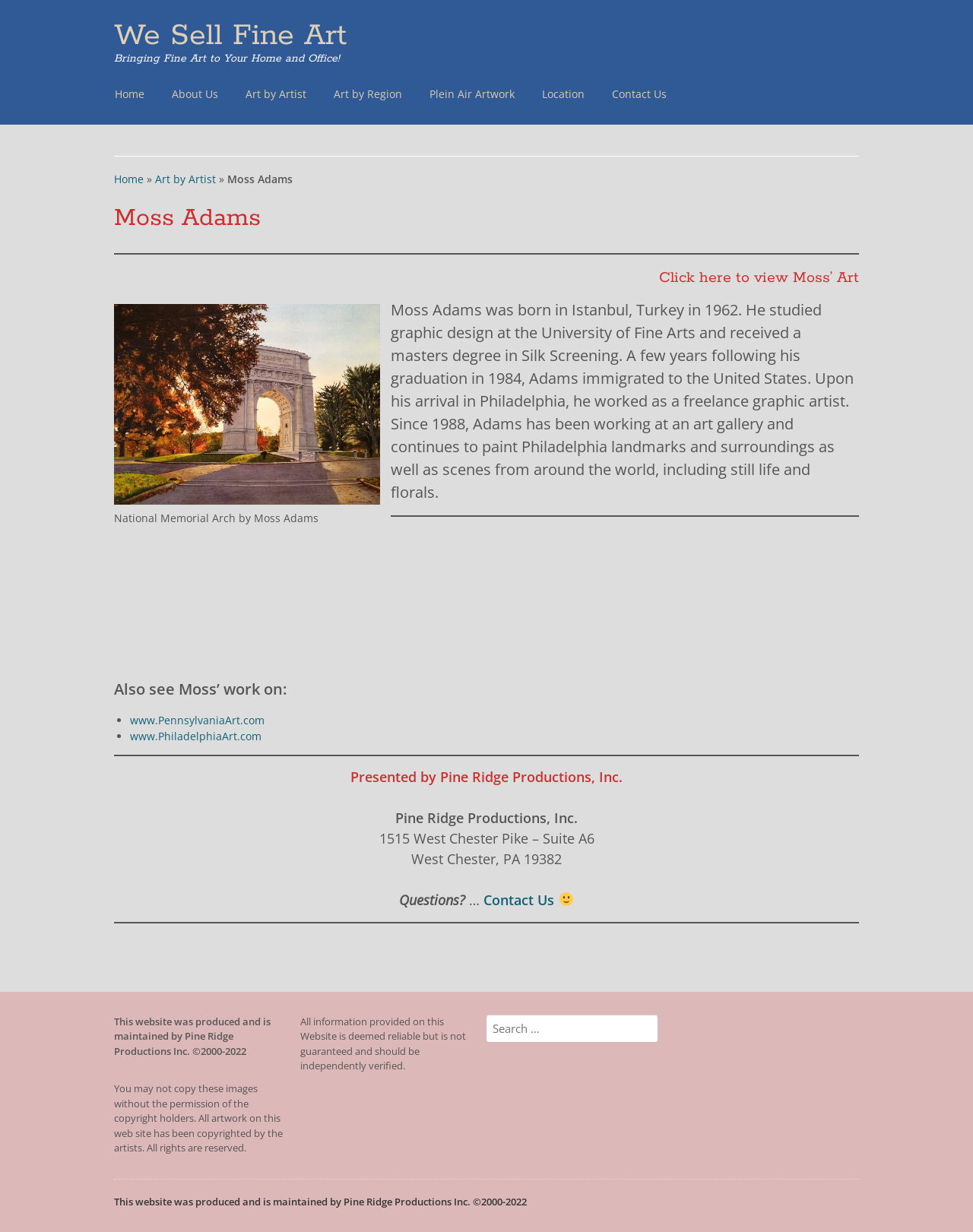Please provide the bounding box coordinates for the element that needs to be clicked to perform the instruction: "Contact Us". The coordinates must consist of four float numbers between 0 and 1, formatted as [left, top, right, bottom].

[0.497, 0.723, 0.57, 0.738]